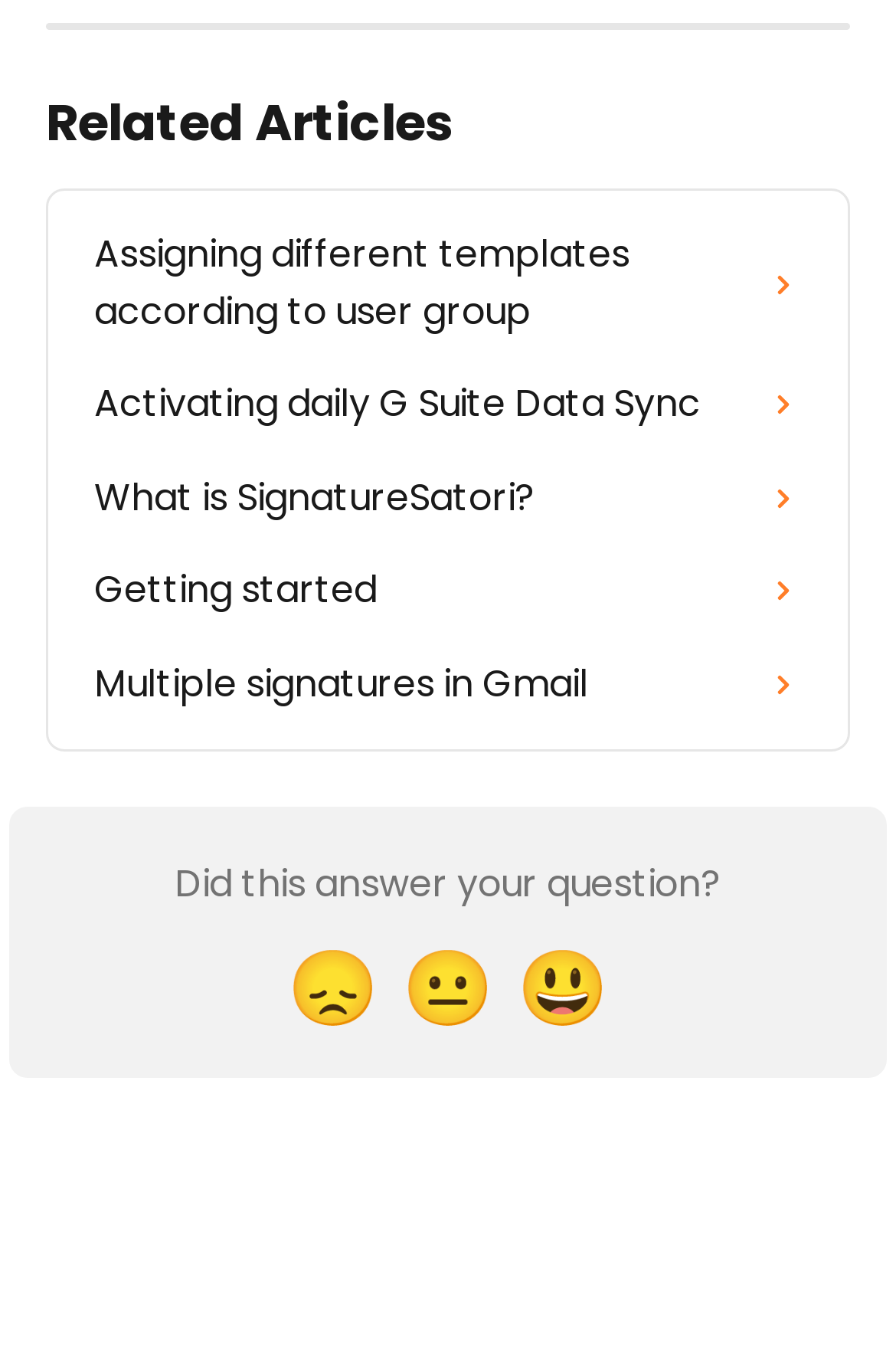Can you determine the bounding box coordinates of the area that needs to be clicked to fulfill the following instruction: "Click on the 'Related Articles' text"?

[0.051, 0.063, 0.505, 0.115]